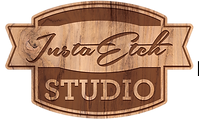Give a detailed account of the elements present in the image.

The image showcases the logo of "InstaEtch Studio," designed with a rustic wooden texture that highlights the brand's emphasis on natural materials. The logo is artistically crafted, featuring elegant cursive lettering for "InstaEtch," which conveys a sense of creativity and craftsmanship. Below it, the word "STUDIO" is displayed in a bolder, more prominent font, reinforcing the studio's identity as a place of artistic creation. The overall design suggests a focus on personalized, custom-made products, potentially appealing to customers looking for unique and sustainable home decor and keepsakes. This visual representation effectively captures the essence of the studio's offerings and aesthetic values.